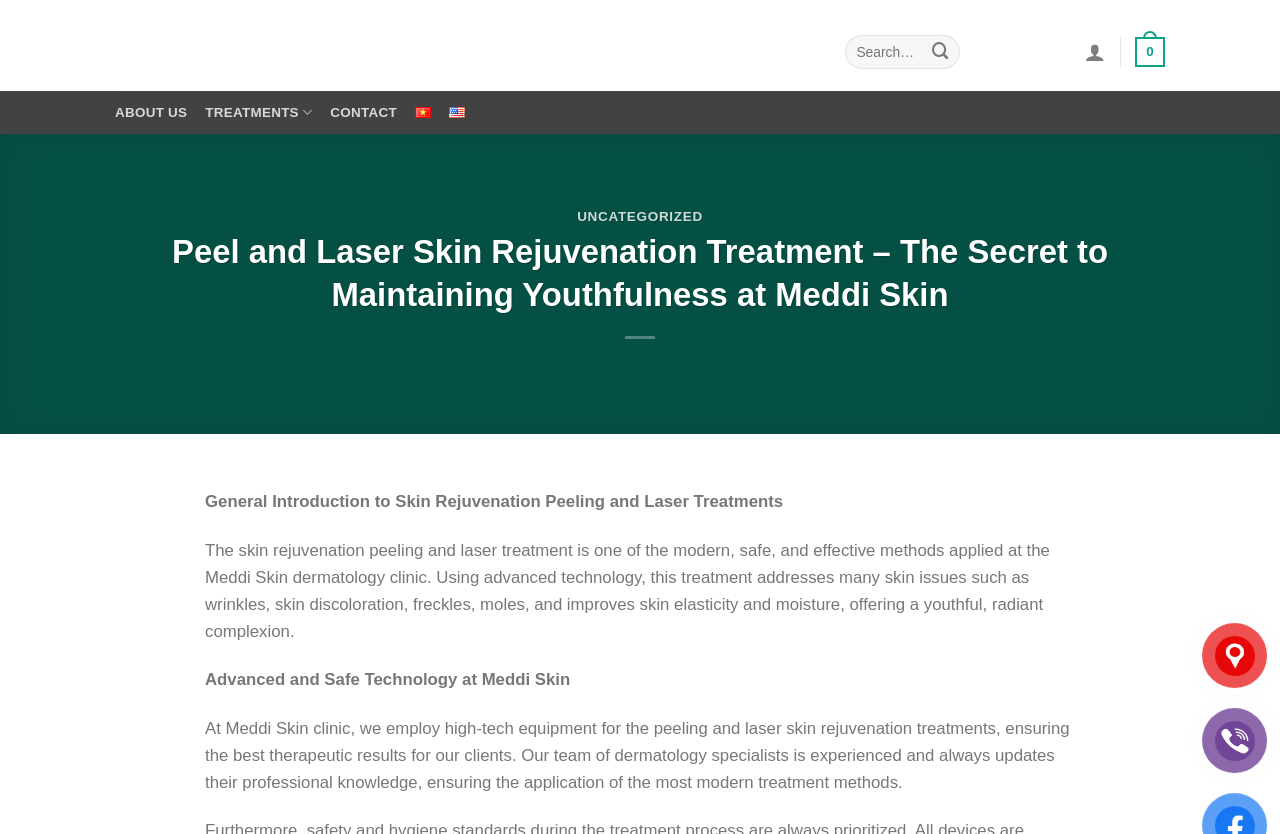Pinpoint the bounding box coordinates of the element to be clicked to execute the instruction: "Download the book".

None